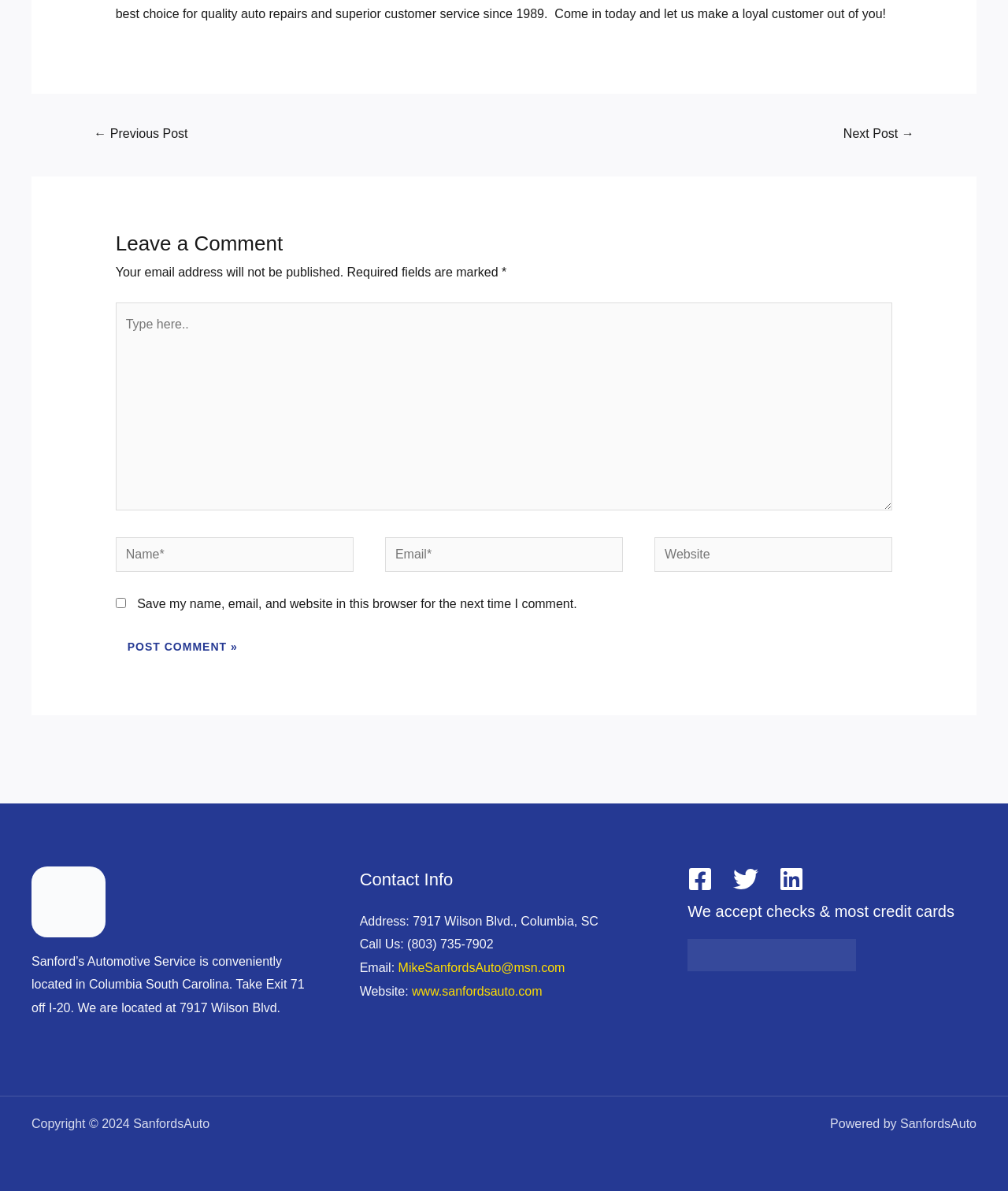Specify the bounding box coordinates for the region that must be clicked to perform the given instruction: "Type in the 'Email*' field".

[0.382, 0.451, 0.618, 0.48]